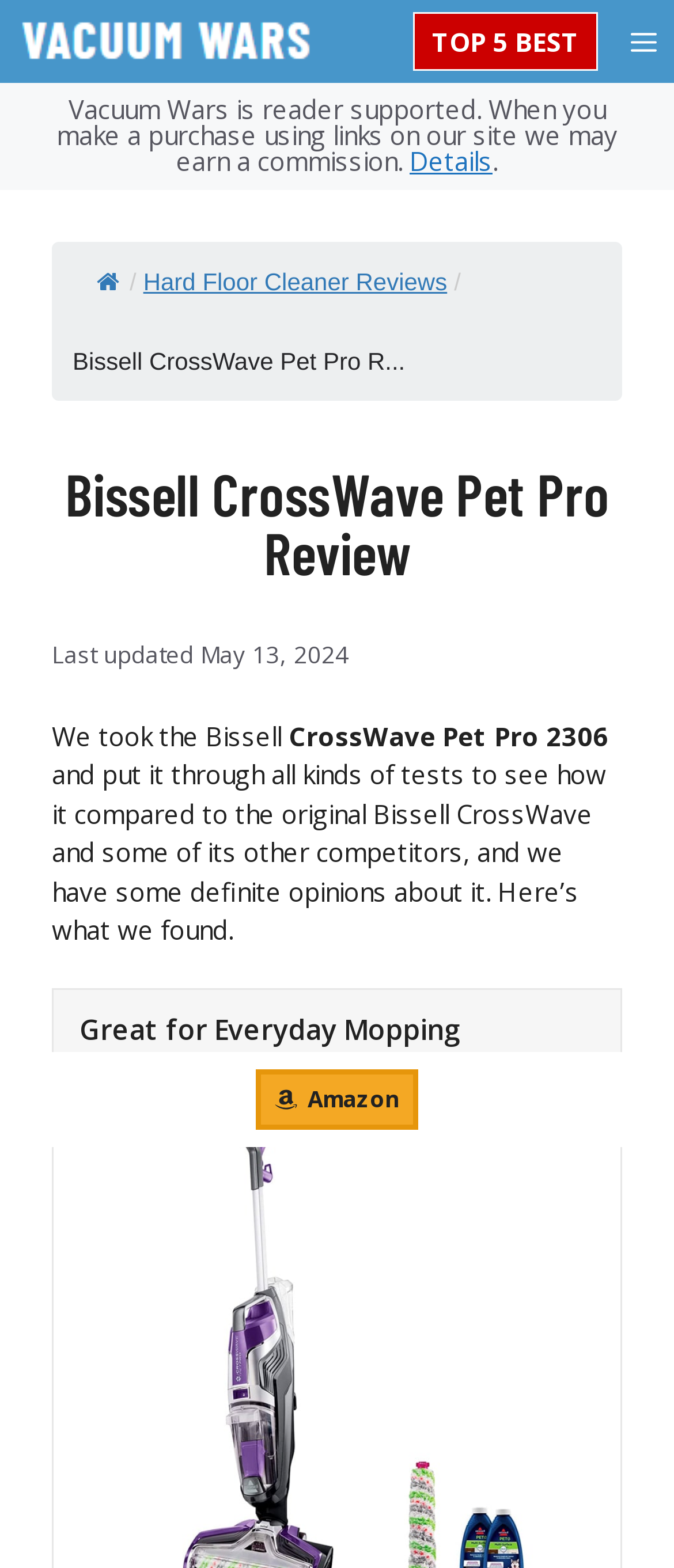What is the name of the vacuum cleaner being reviewed?
Based on the image, answer the question in a detailed manner.

The name of the vacuum cleaner being reviewed can be found in the heading of the webpage, which is 'Bissell CrossWave Pet Pro Review'. Additionally, the text 'We took the Bissell CrossWave Pet Pro 2306 and put it through all kinds of tests...' also mentions the name of the vacuum cleaner.